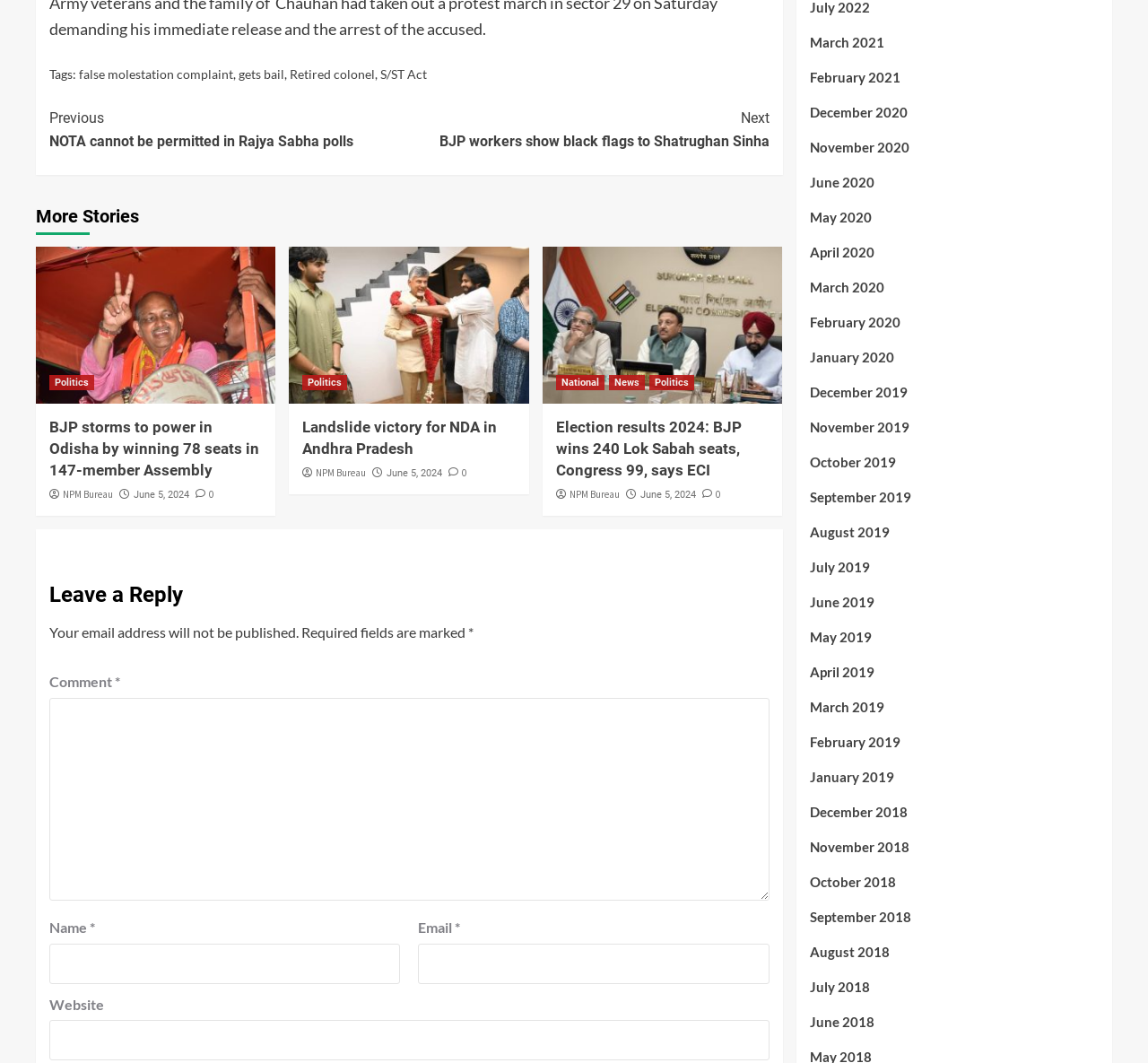Calculate the bounding box coordinates of the UI element given the description: "parent_node: Email * aria-describedby="email-notes" name="email"".

[0.364, 0.887, 0.67, 0.925]